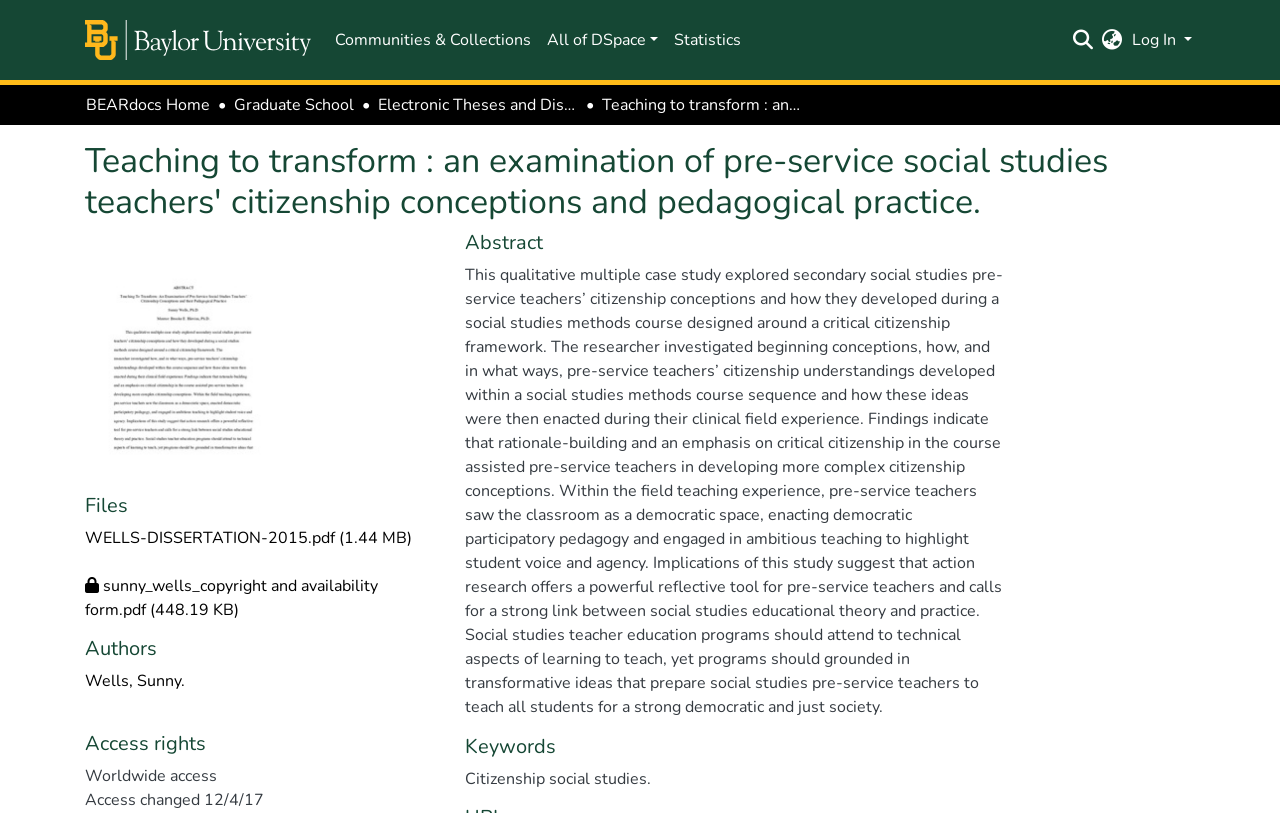Provide a one-word or short-phrase answer to the question:
What is the name of the repository?

BEARdocs